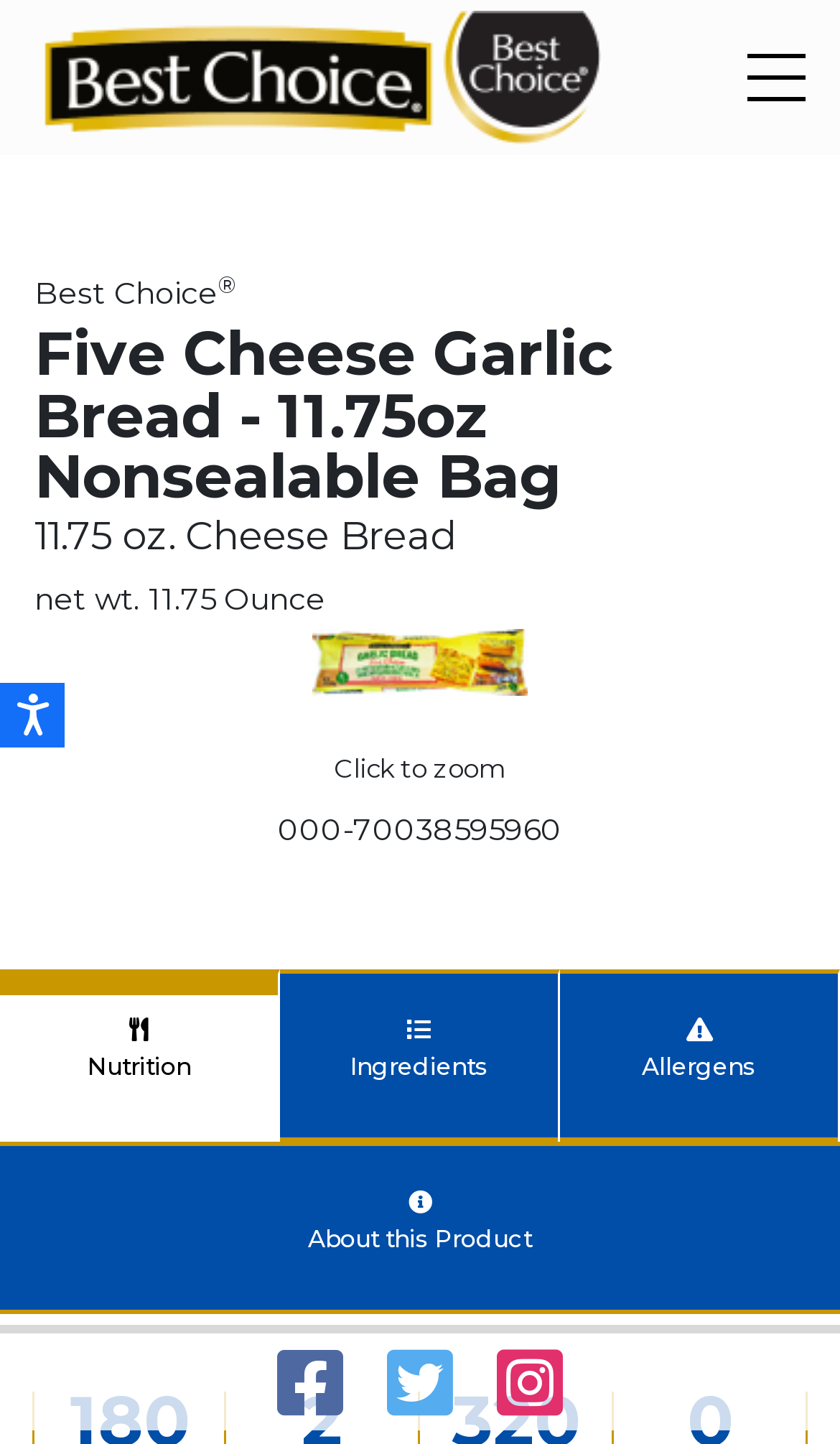Can you show the bounding box coordinates of the region to click on to complete the task described in the instruction: "View nutrition information"?

[0.0, 0.674, 0.331, 0.789]